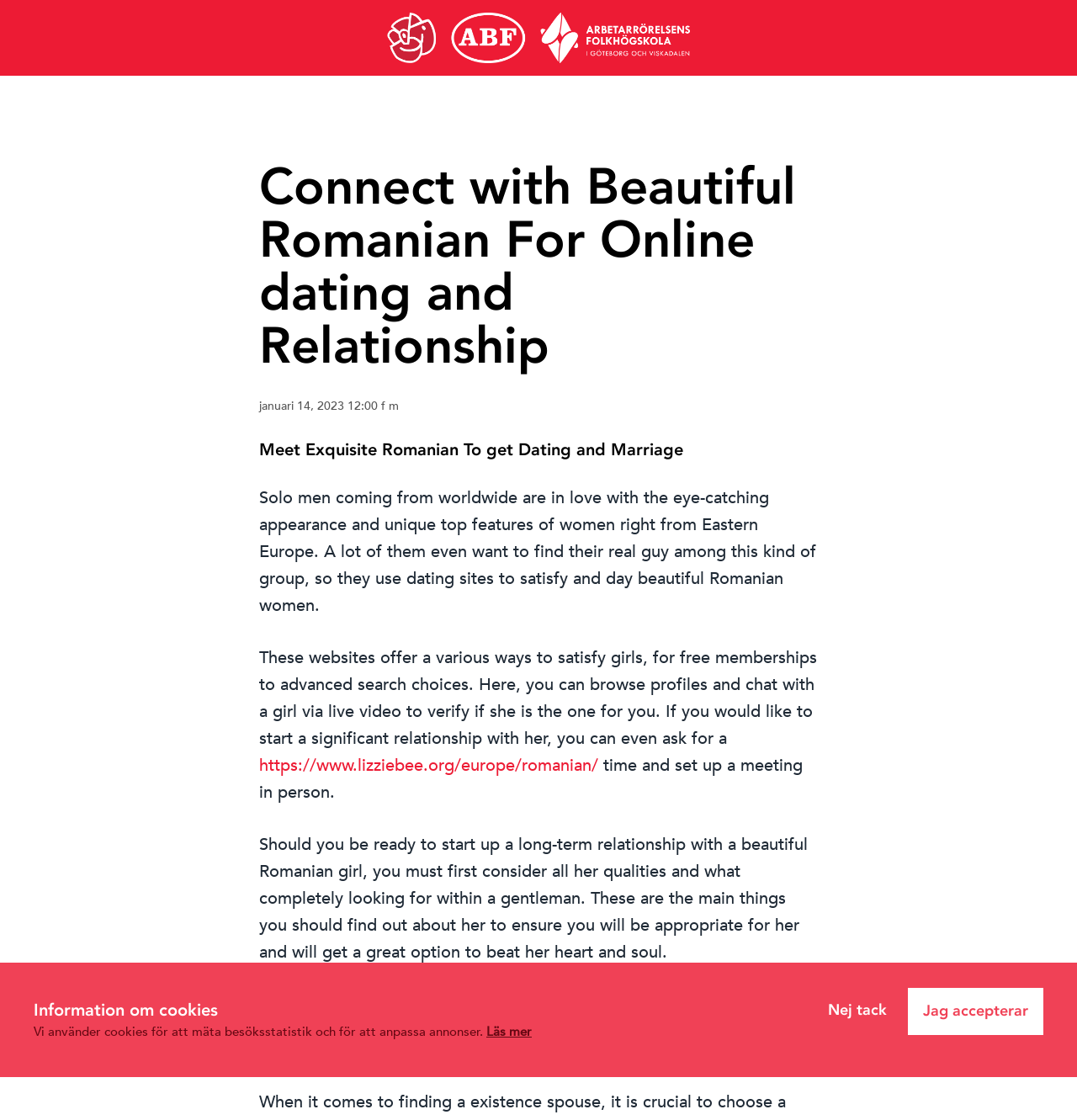Identify the title of the webpage and provide its text content.

Connect with Beautiful Romanian For Online dating and Relationship